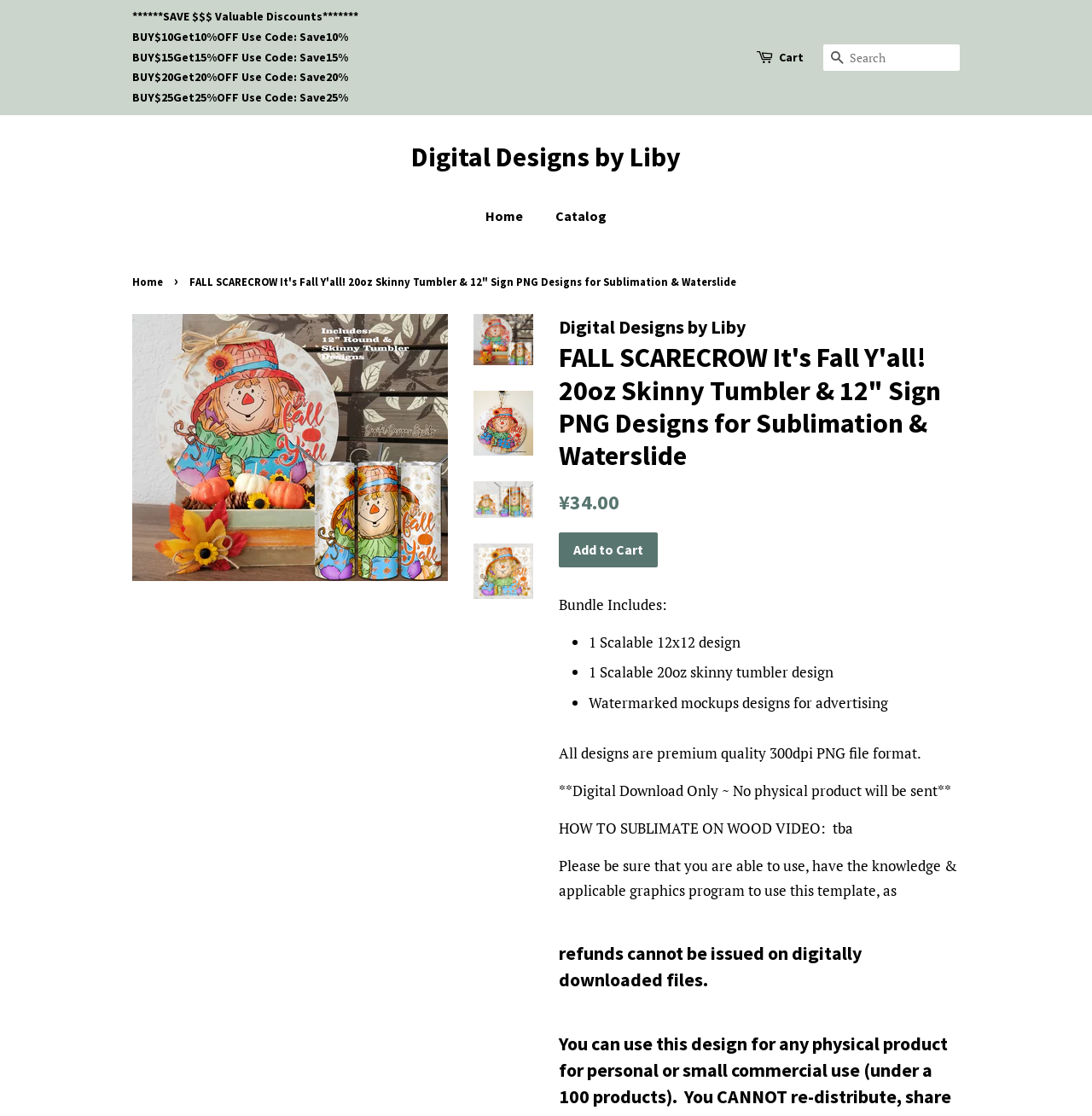What is included in the bundle?
Answer briefly with a single word or phrase based on the image.

12x12 design, 20oz tumbler design, and watermarked mockups